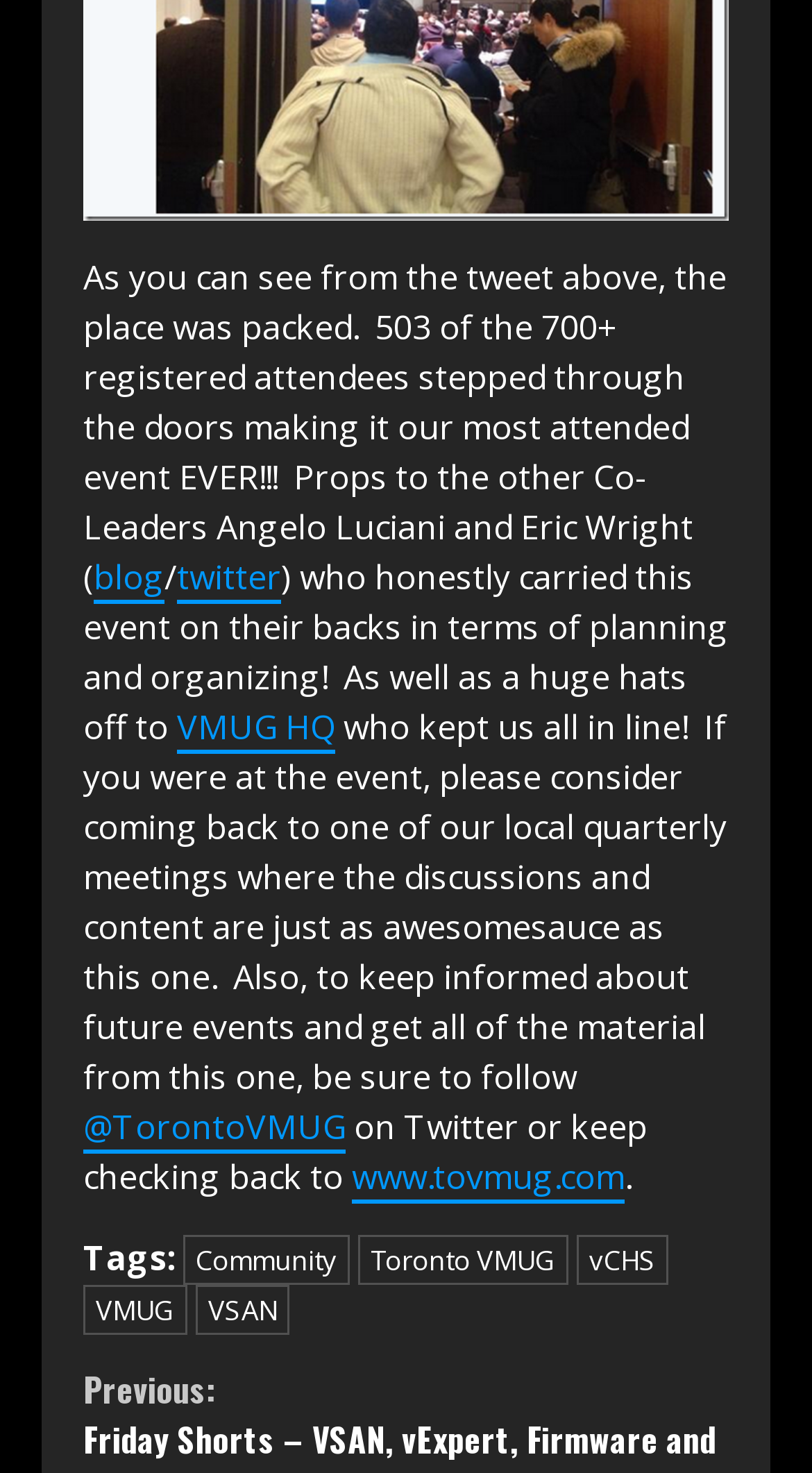Provide a one-word or brief phrase answer to the question:
What is the name of the social media platform mentioned?

Twitter